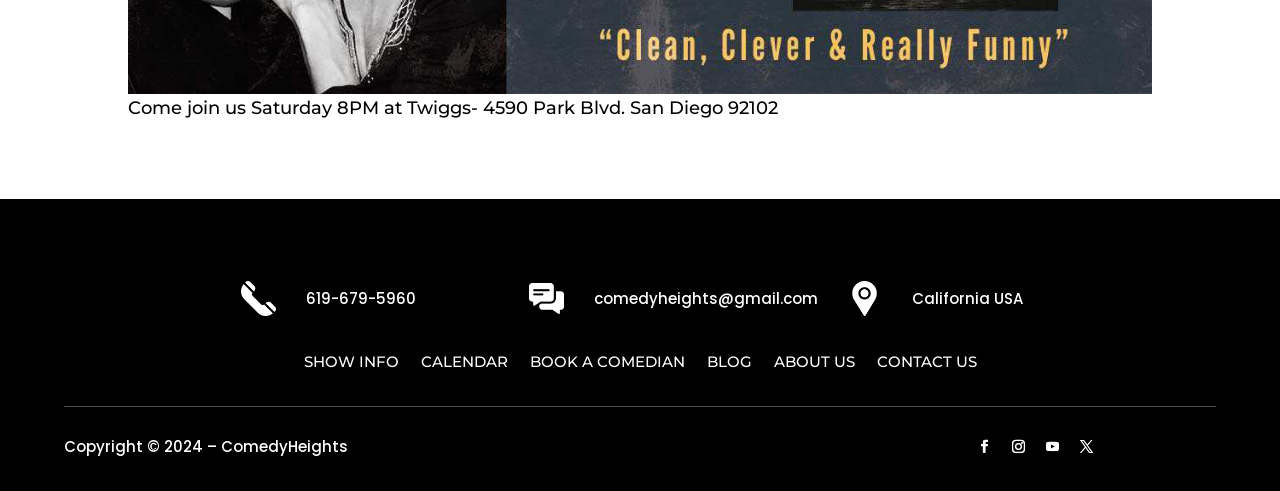Find the bounding box coordinates of the clickable area that will achieve the following instruction: "Book a comedian".

[0.414, 0.722, 0.535, 0.766]